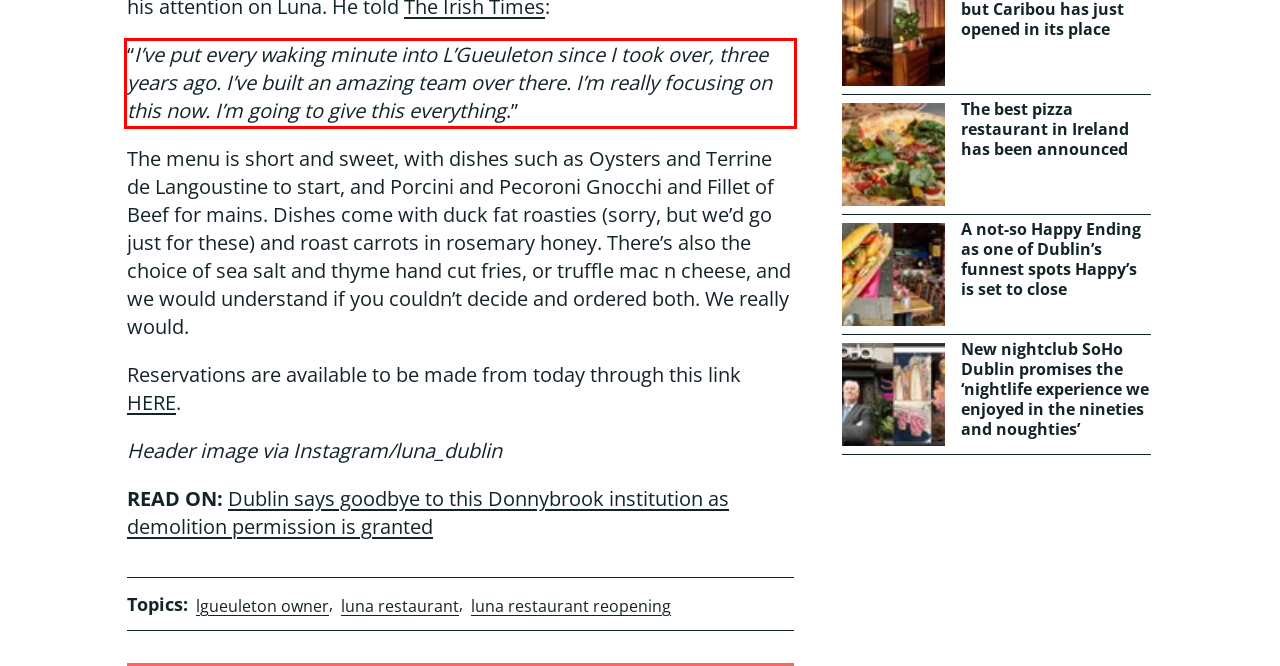You have a screenshot with a red rectangle around a UI element. Recognize and extract the text within this red bounding box using OCR.

“I’ve put every waking minute into L’Gueuleton since I took over, three years ago. I’ve built an amazing team over there. I’m really focusing on this now. I’m going to give this everything.”